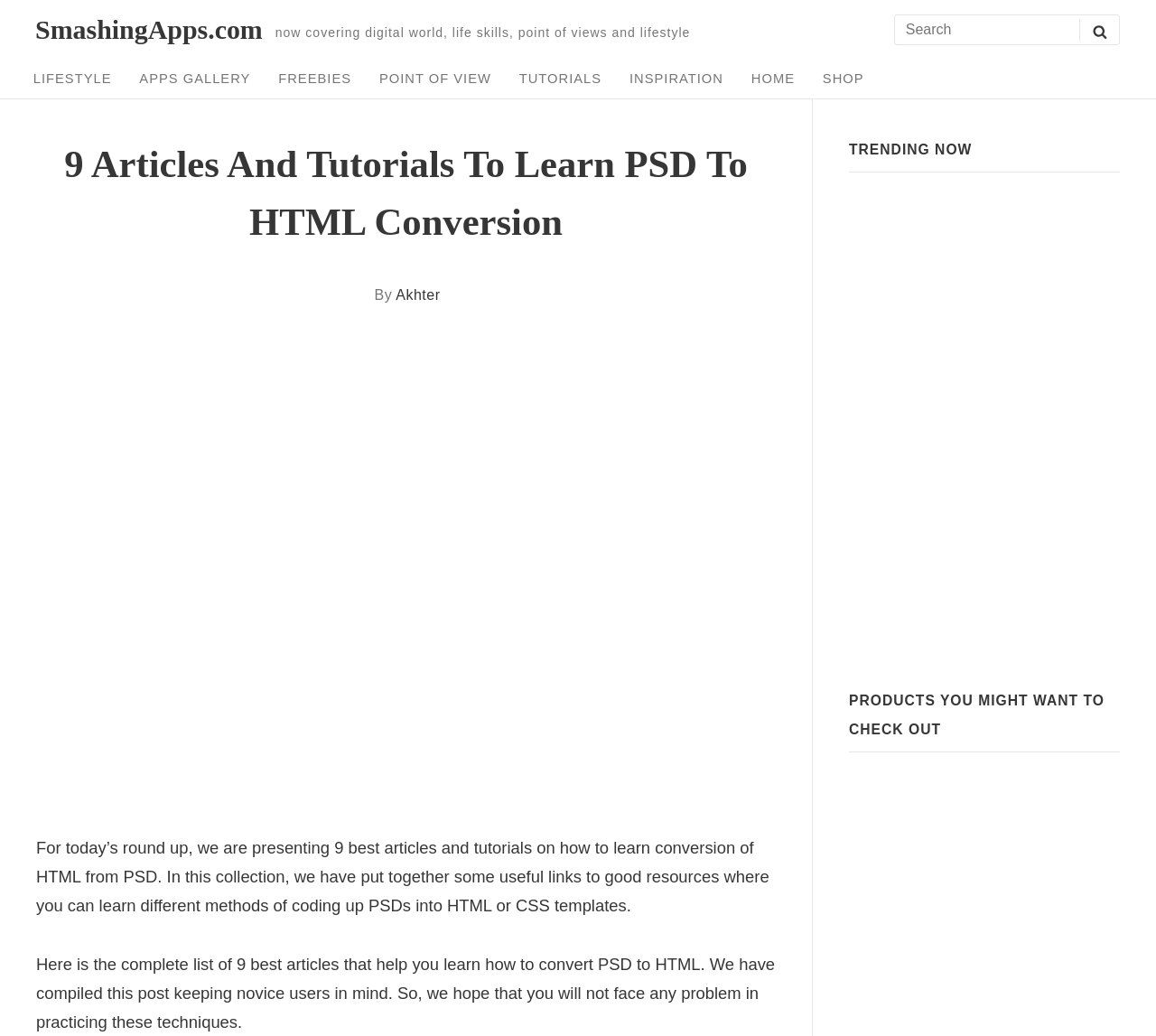Find the bounding box coordinates for the area that must be clicked to perform this action: "Learn how to convert PSD to HTML from the tutorial".

[0.031, 0.809, 0.665, 0.883]